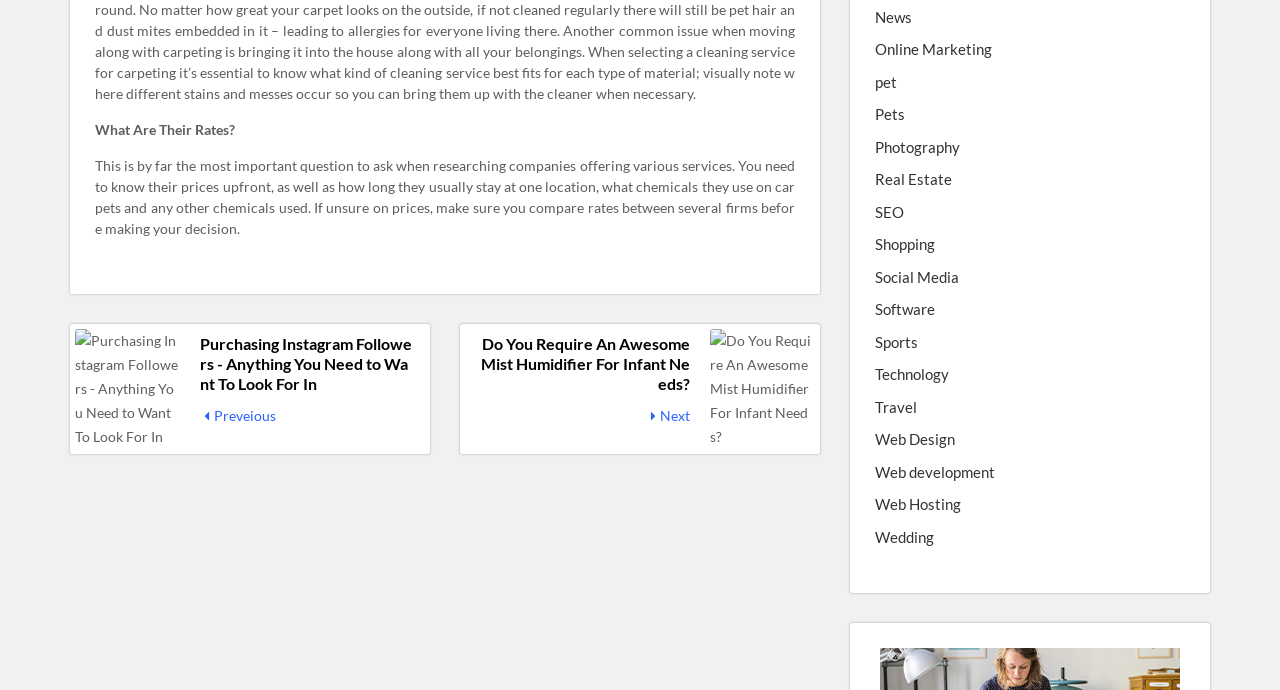Pinpoint the bounding box coordinates of the clickable element needed to complete the instruction: "Click on 'News'". The coordinates should be provided as four float numbers between 0 and 1: [left, top, right, bottom].

[0.684, 0.008, 0.712, 0.041]